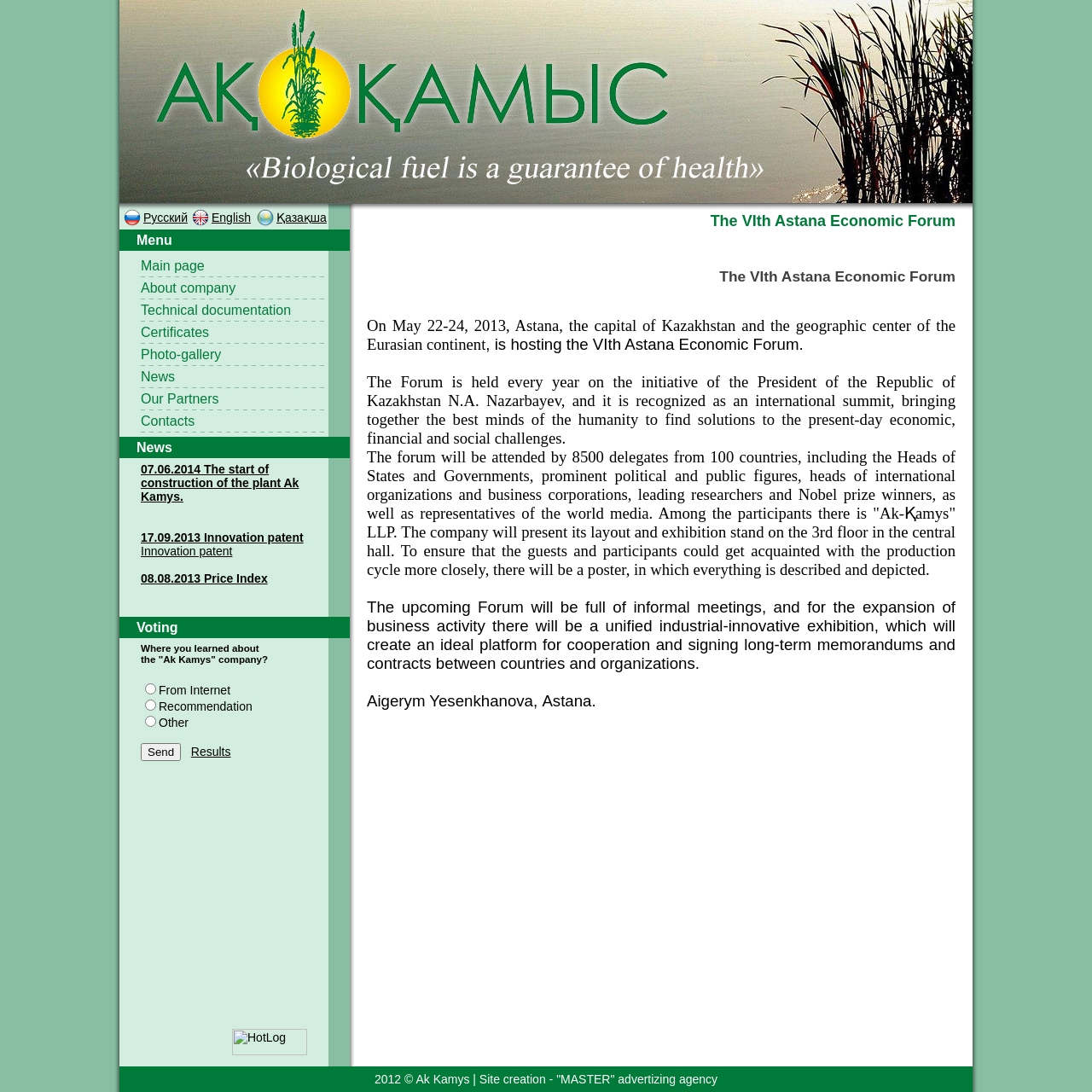Identify the coordinates of the bounding box for the element described below: "17.09.2013 Innovation patentInnovation patent". Return the coordinates as four float numbers between 0 and 1: [left, top, right, bottom].

[0.129, 0.486, 0.278, 0.511]